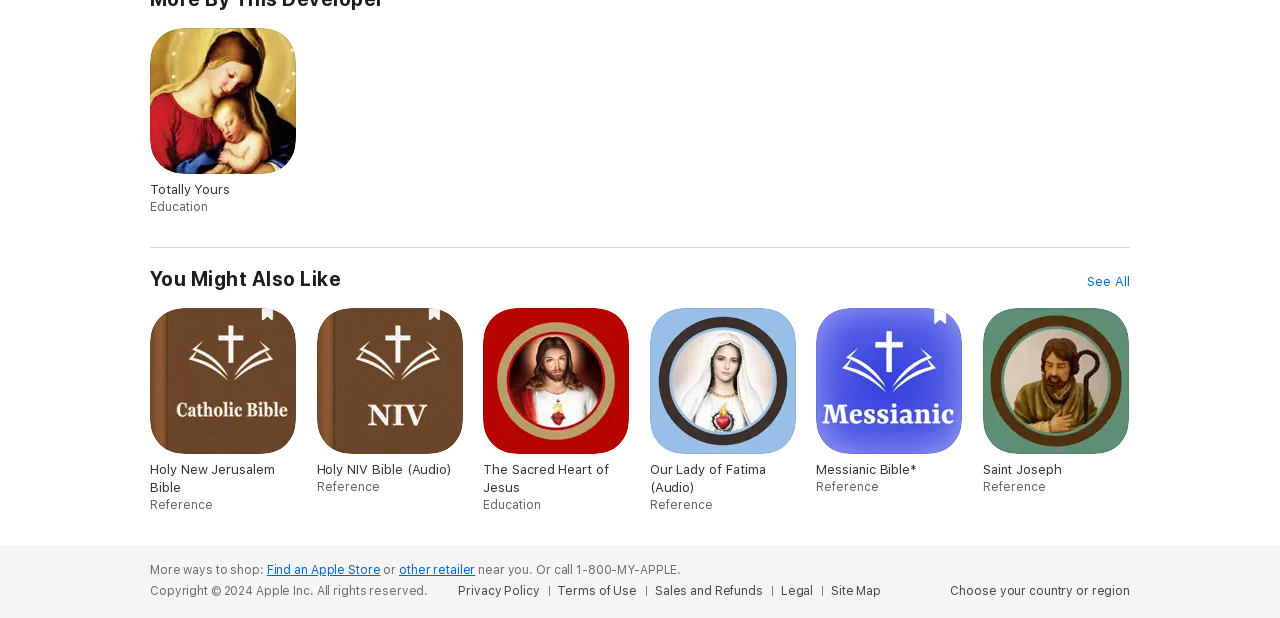Locate the bounding box coordinates of the element that should be clicked to execute the following instruction: "View Privacy Policy".

[0.358, 0.943, 0.429, 0.969]